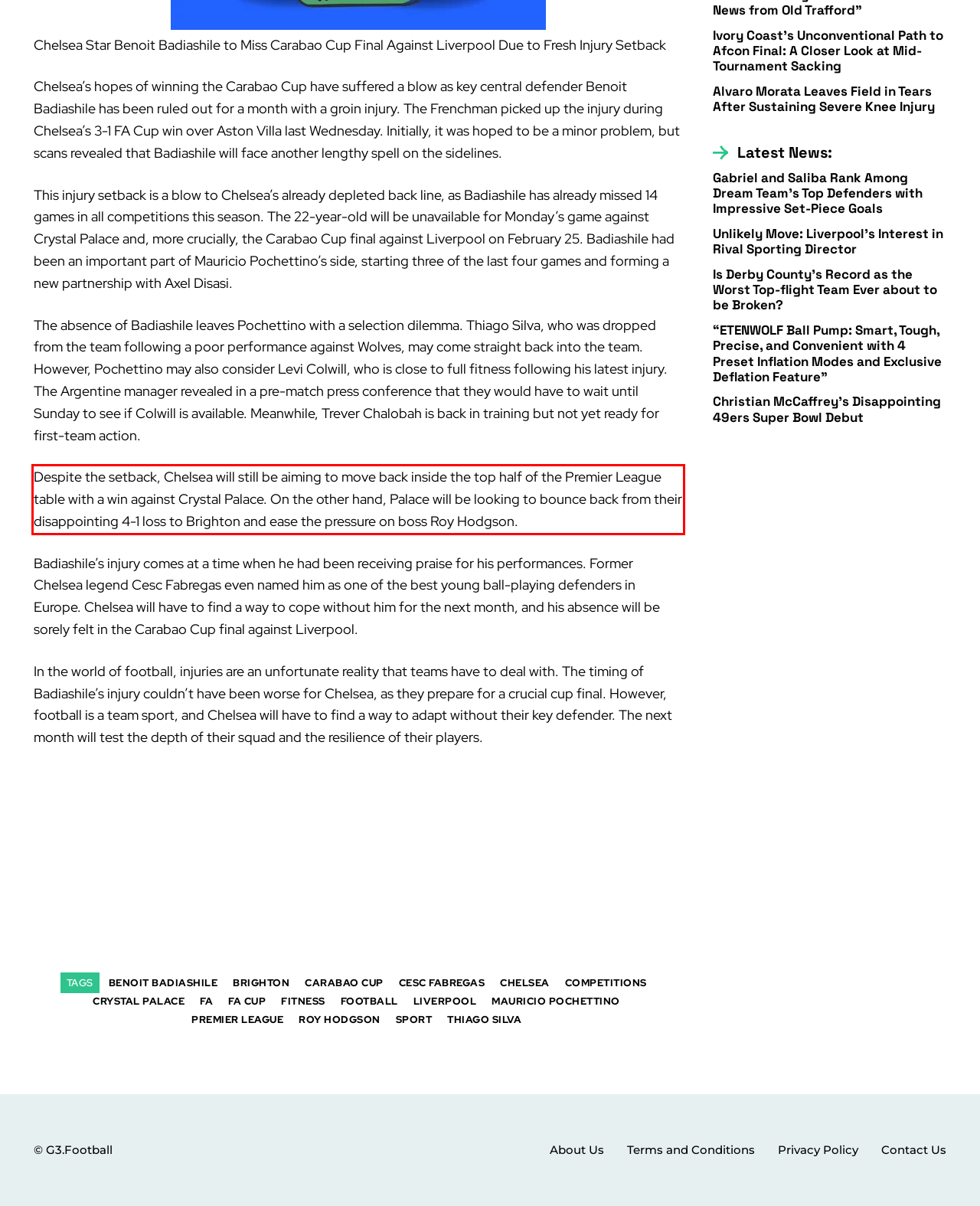Please identify and extract the text content from the UI element encased in a red bounding box on the provided webpage screenshot.

Despite the setback, Chelsea will still be aiming to move back inside the top half of the Premier League table with a win against Crystal Palace. On the other hand, Palace will be looking to bounce back from their disappointing 4-1 loss to Brighton and ease the pressure on boss Roy Hodgson.